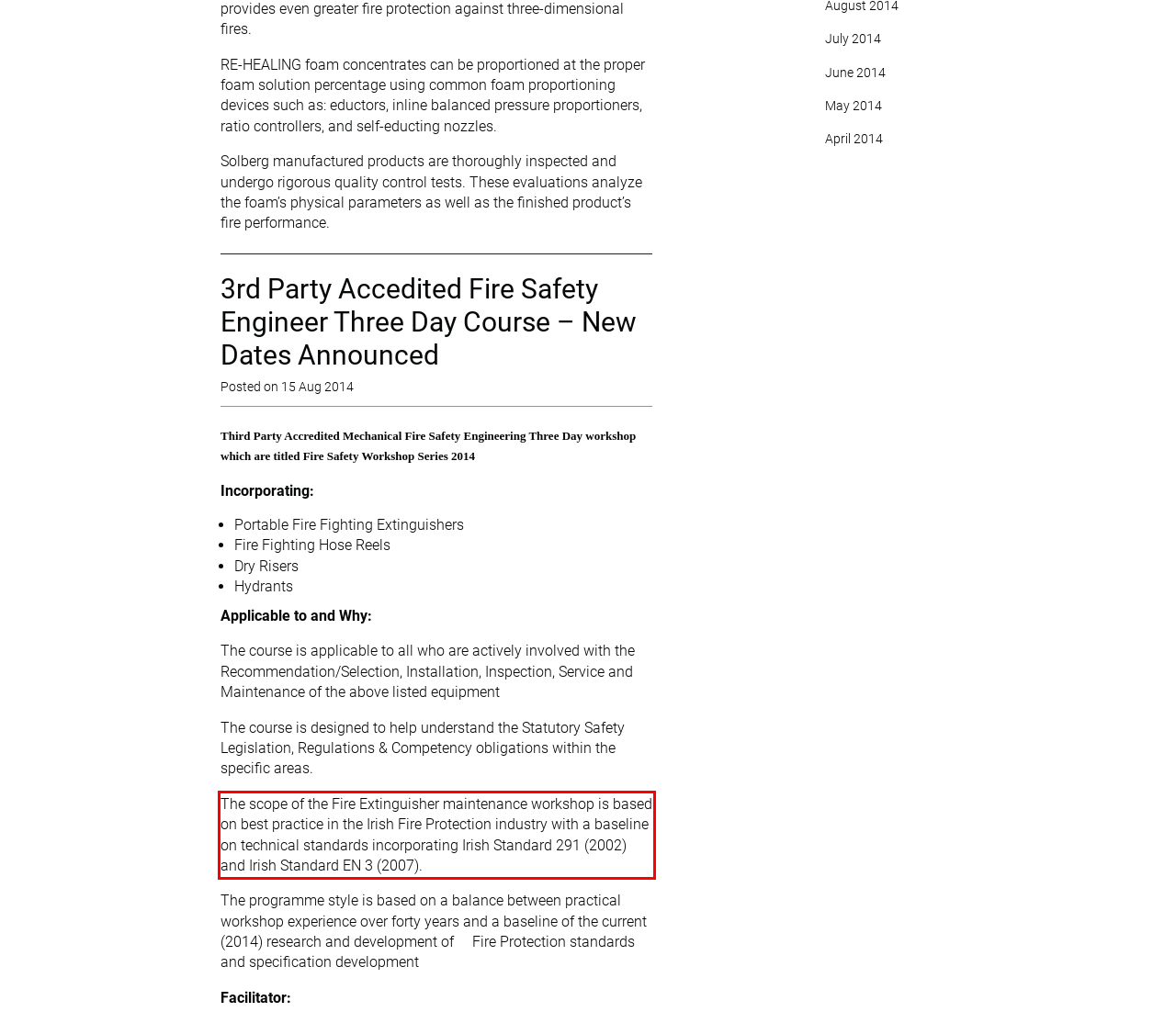Using the provided webpage screenshot, identify and read the text within the red rectangle bounding box.

The scope of the Fire Extinguisher maintenance workshop is based on best practice in the Irish Fire Protection industry with a baseline on technical standards incorporating Irish Standard 291 (2002) and Irish Standard EN 3 (2007).